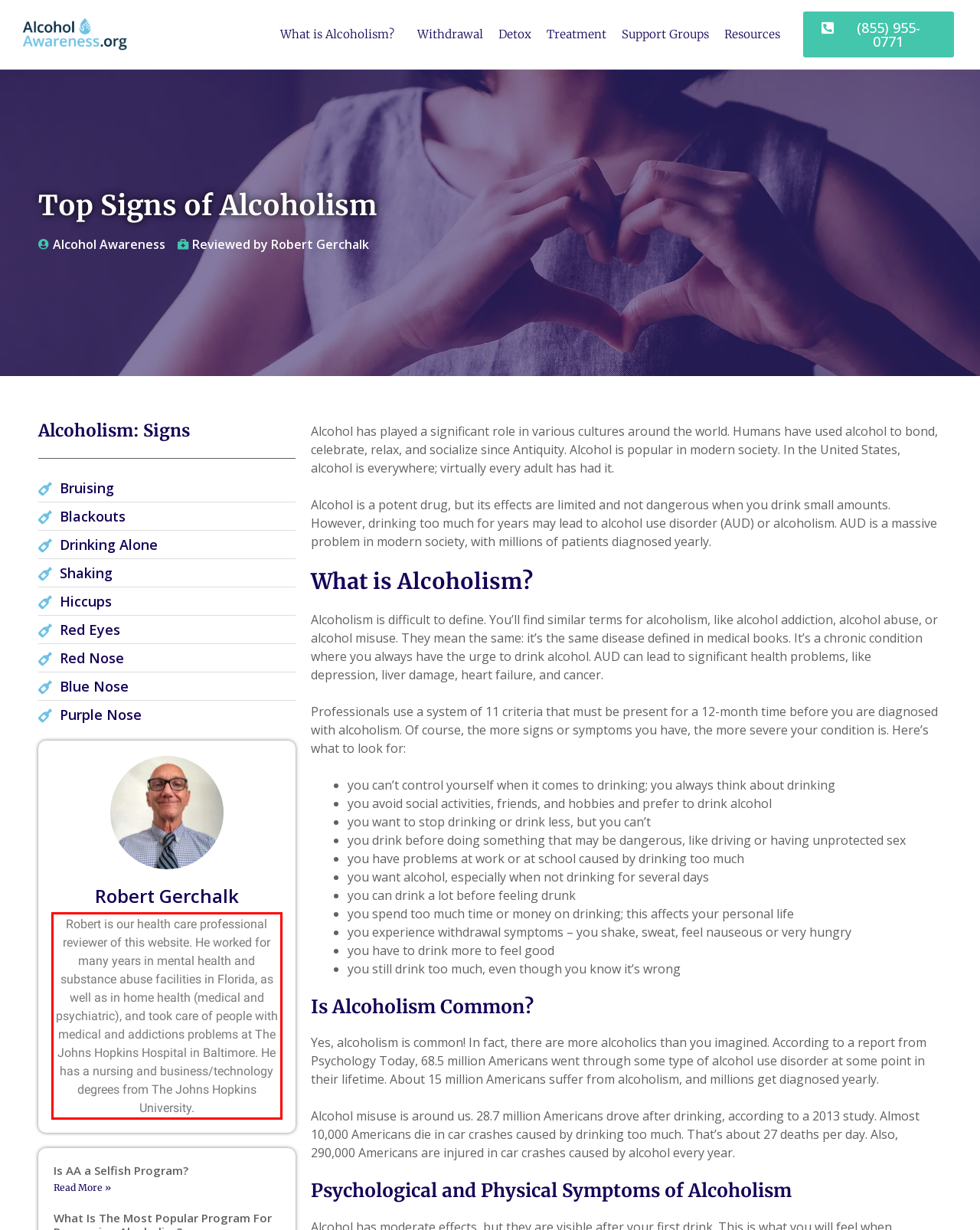You have a screenshot of a webpage with a UI element highlighted by a red bounding box. Use OCR to obtain the text within this highlighted area.

Robert is our health care professional reviewer of this website. He worked for many years in mental health and substance abuse facilities in Florida, as well as in home health (medical and psychiatric), and took care of people with medical and addictions problems at The Johns Hopkins Hospital in Baltimore. He has a nursing and business/technology degrees from The Johns Hopkins University.